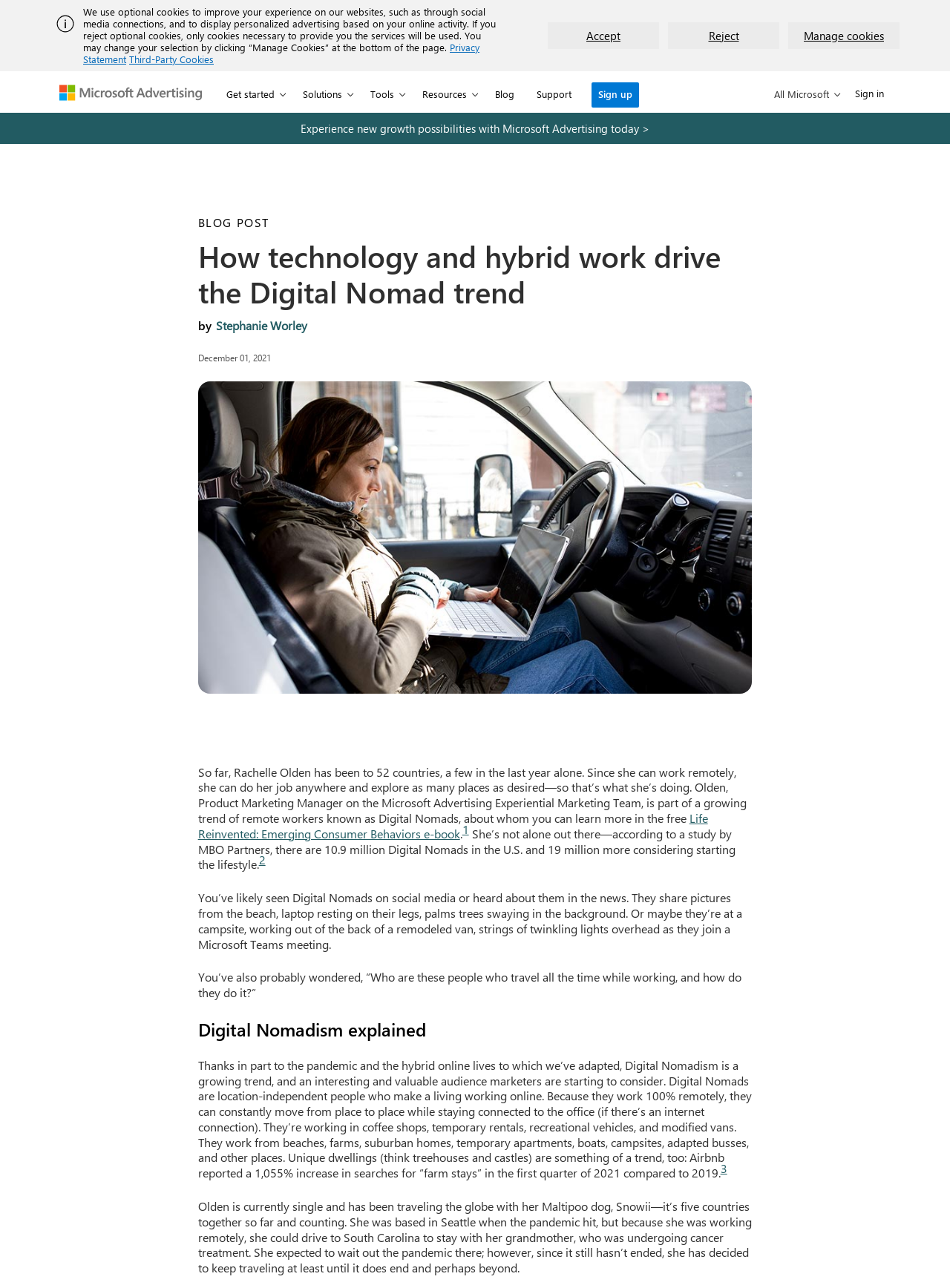Locate the UI element described by Blog and provide its bounding box coordinates. Use the format (top-left x, top-left y, bottom-right x, bottom-right y) with all values as floating point numbers between 0 and 1.

[0.511, 0.055, 0.552, 0.086]